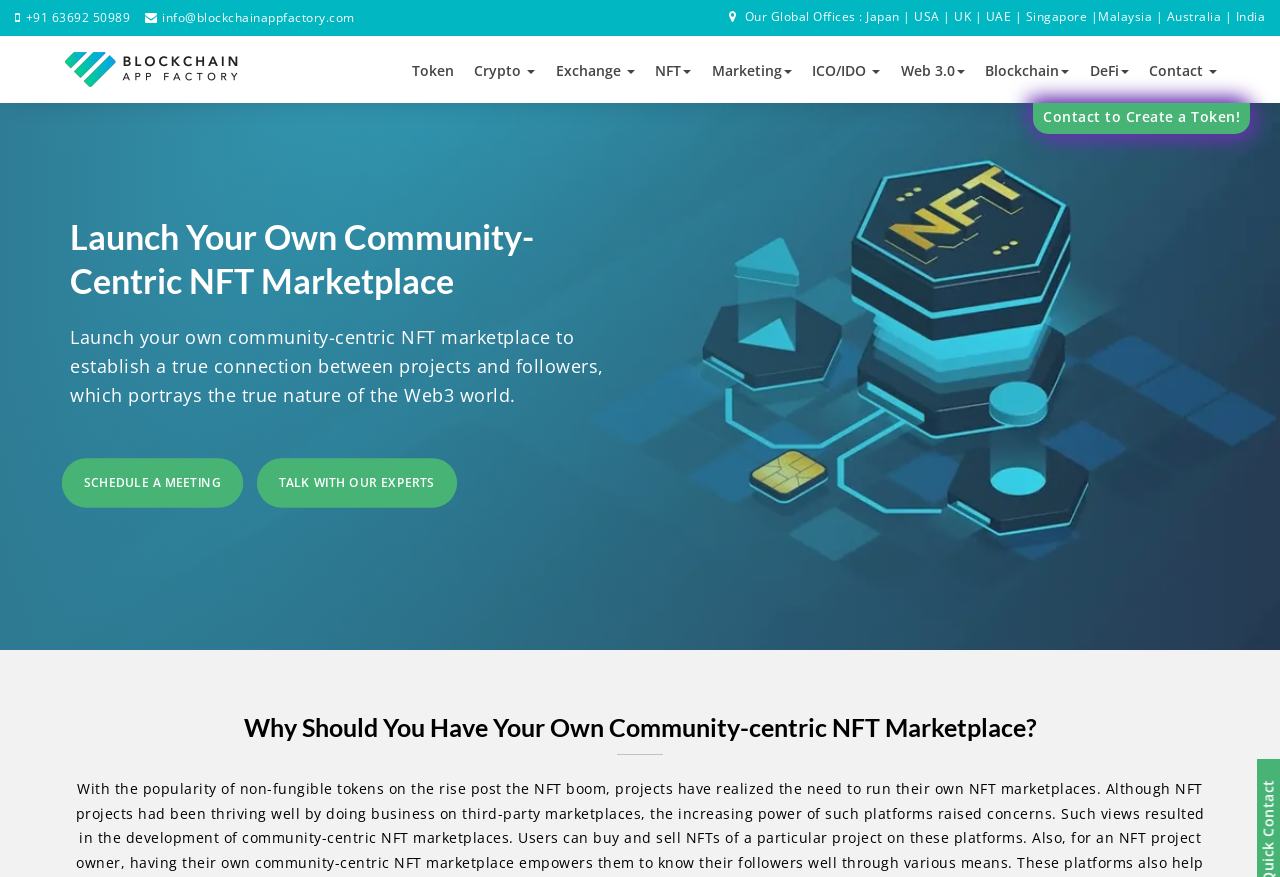Use a single word or phrase to answer the following:
What is the benefit of having a community-centric NFT marketplace?

True connection